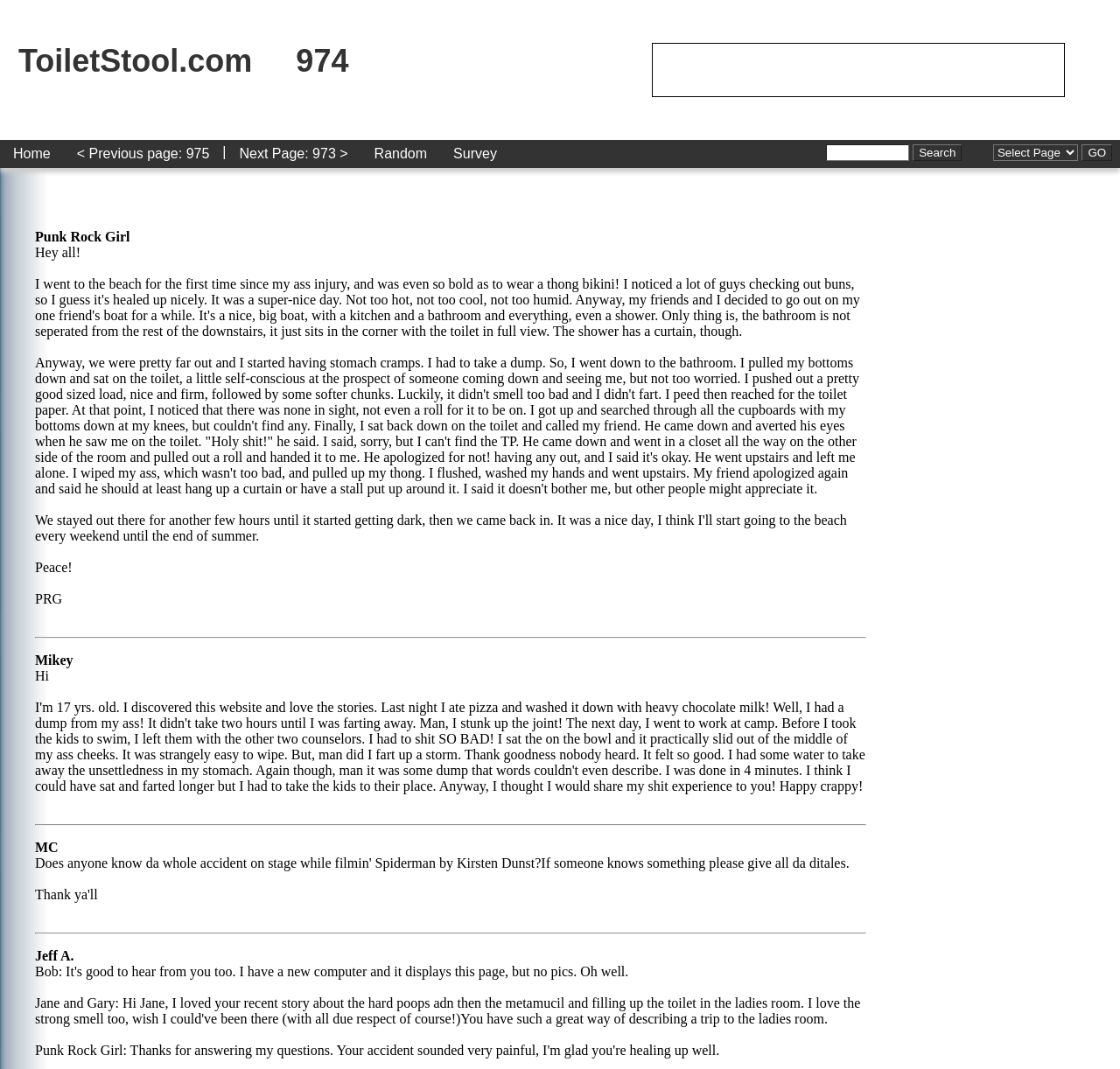What is the topic of the first post?
Use the image to give a comprehensive and detailed response to the question.

The first post on the webpage is about the author's experience of using a toilet, as indicated by the text 'I had to take a dump. So, I went down to the bathroom. I pulled my bottoms down and sat on the toilet...'.